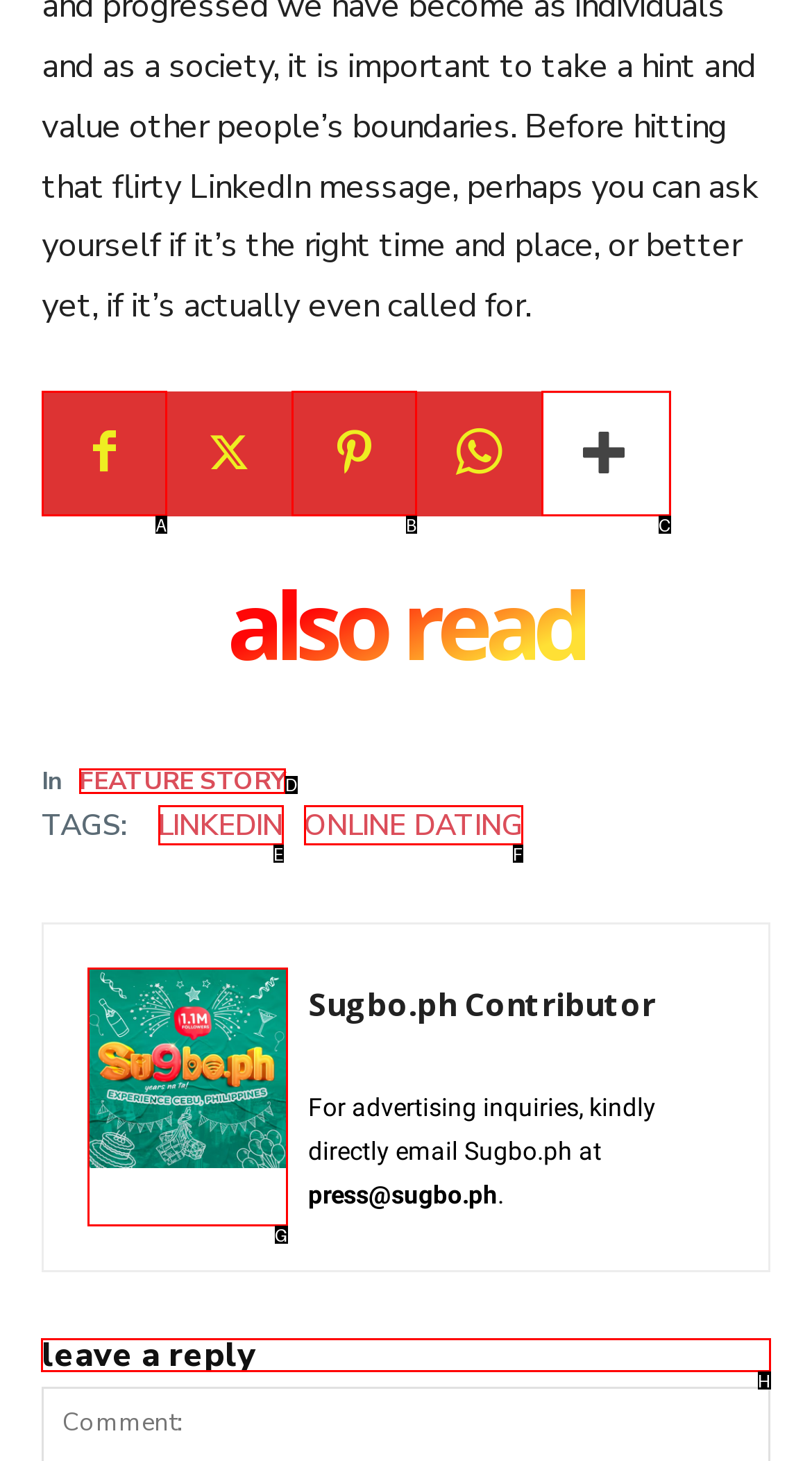For the task "leave a reply", which option's letter should you click? Answer with the letter only.

H